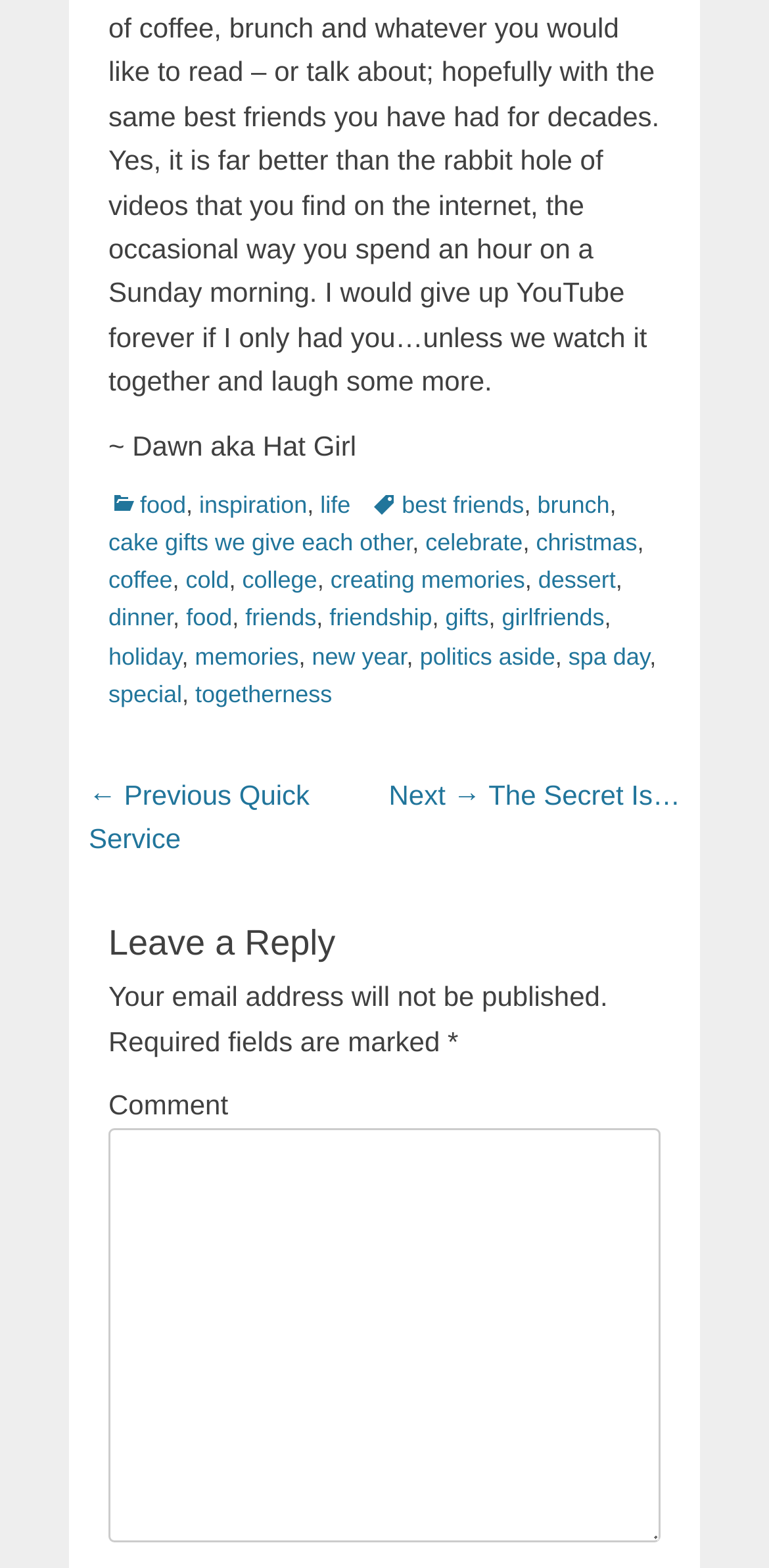Locate the bounding box coordinates of the element that should be clicked to execute the following instruction: "Click on the link to setup Grafana Instance on a Cloud Virtual Machine".

None